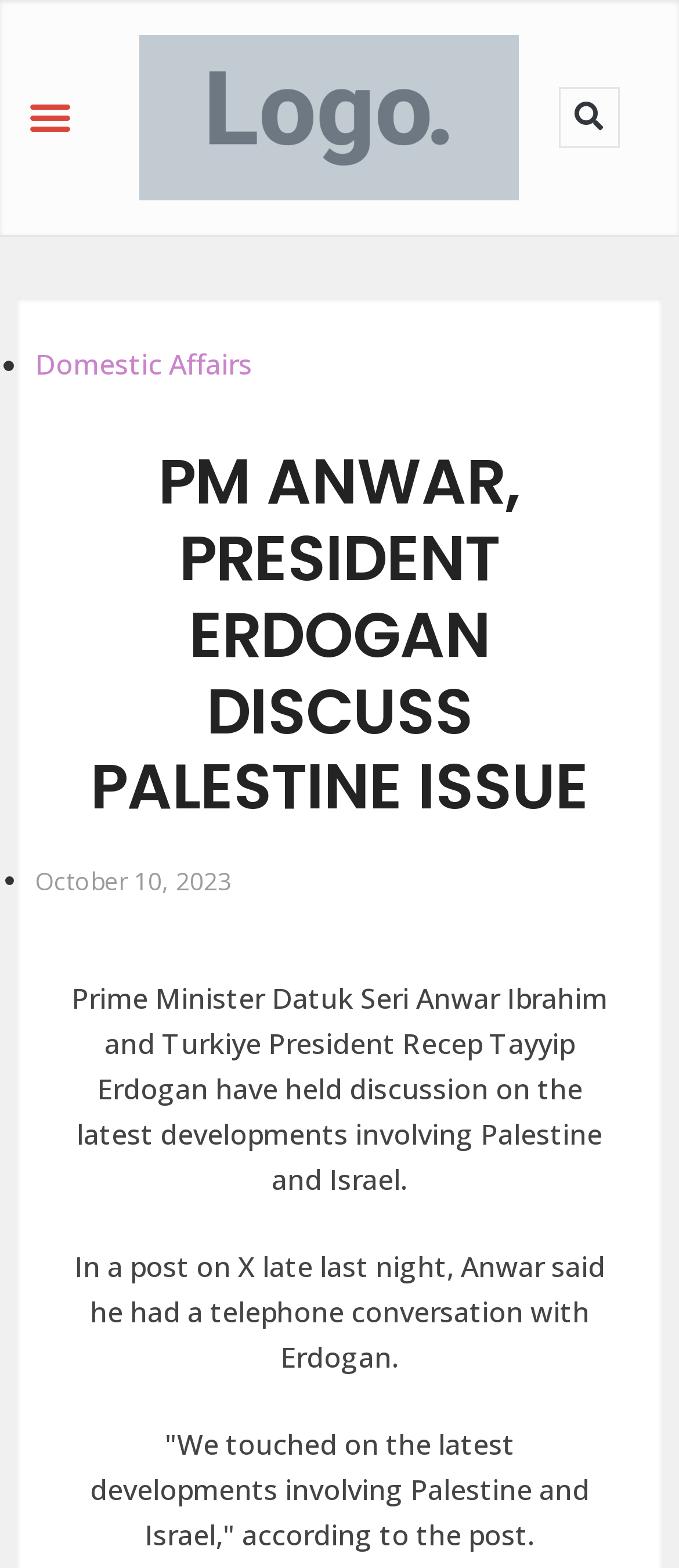What is the purpose of the button with the text 'Search'?
Ensure your answer is thorough and detailed.

The button with the text 'Search' is likely intended for users to search for specific content on the website, as it is a common functionality found on many websites.